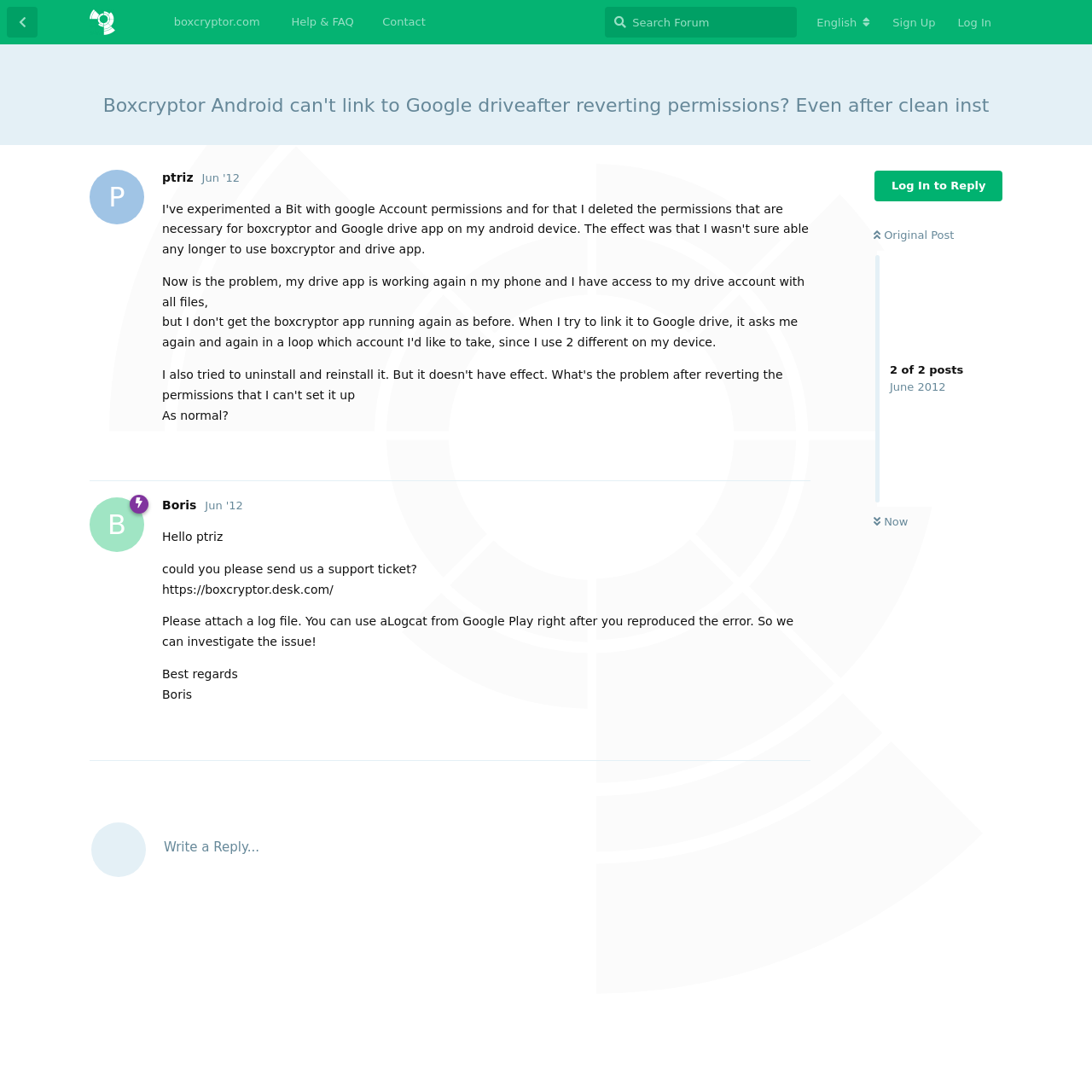Identify the bounding box of the HTML element described here: "《应用光学》欢迎惠登广告". Provide the coordinates as four float numbers between 0 and 1: [left, top, right, bottom].

None